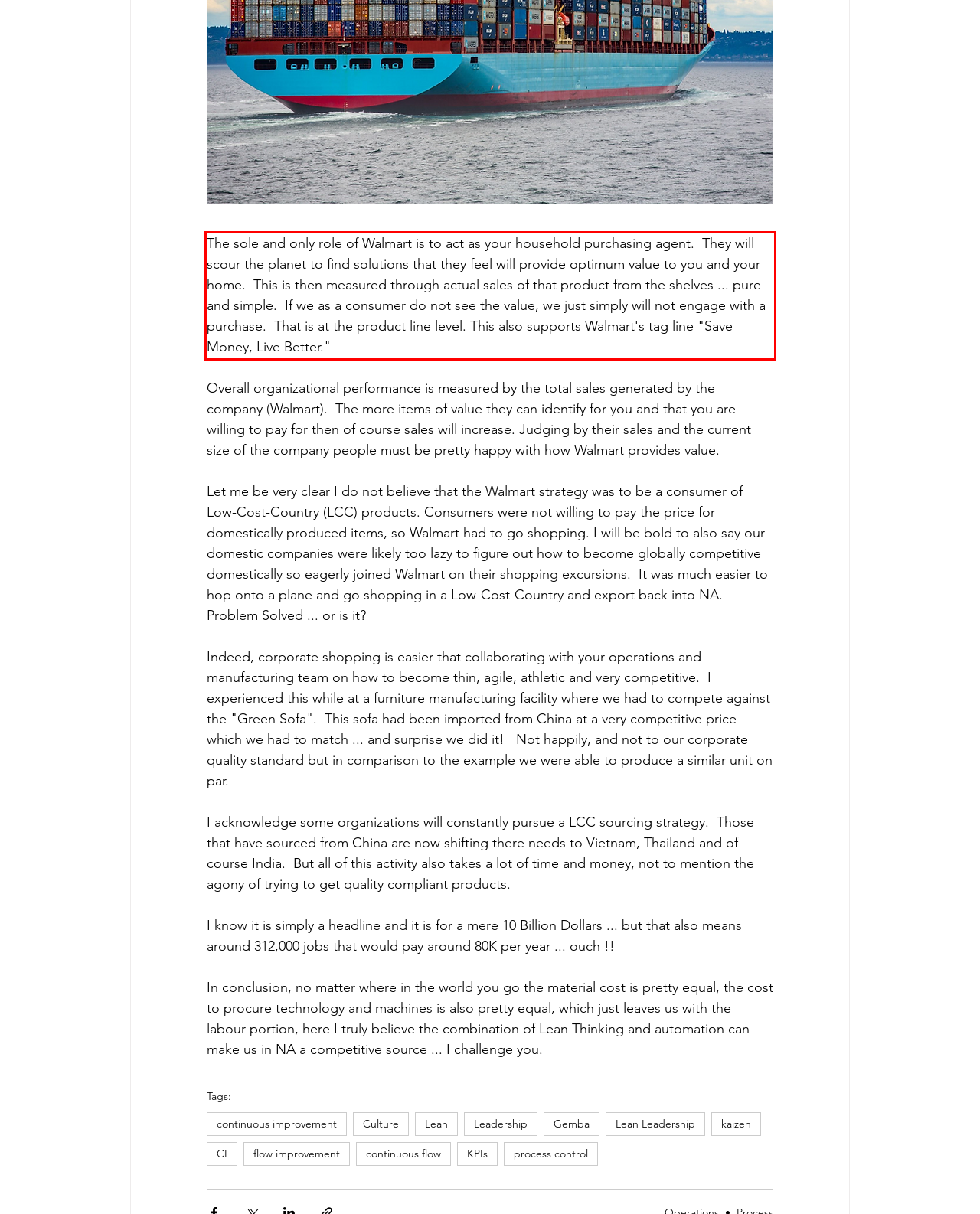There is a UI element on the webpage screenshot marked by a red bounding box. Extract and generate the text content from within this red box.

The sole and only role of Walmart is to act as your household purchasing agent. They will scour the planet to find solutions that they feel will provide optimum value to you and your home. This is then measured through actual sales of that product from the shelves ... pure and simple. If we as a consumer do not see the value, we just simply will not engage with a purchase. That is at the product line level. This also supports Walmart's tag line "Save Money, Live Better."